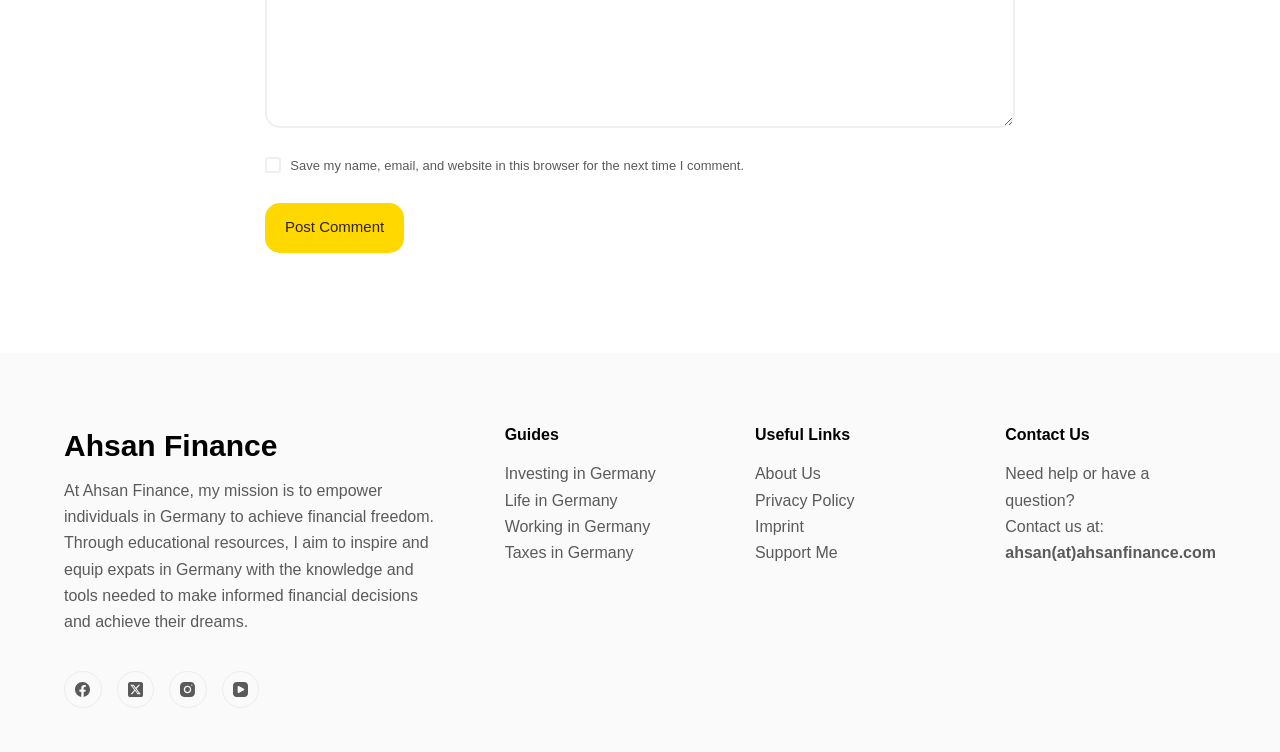Determine the coordinates of the bounding box for the clickable area needed to execute this instruction: "Click the Post Comment button".

[0.207, 0.269, 0.316, 0.336]